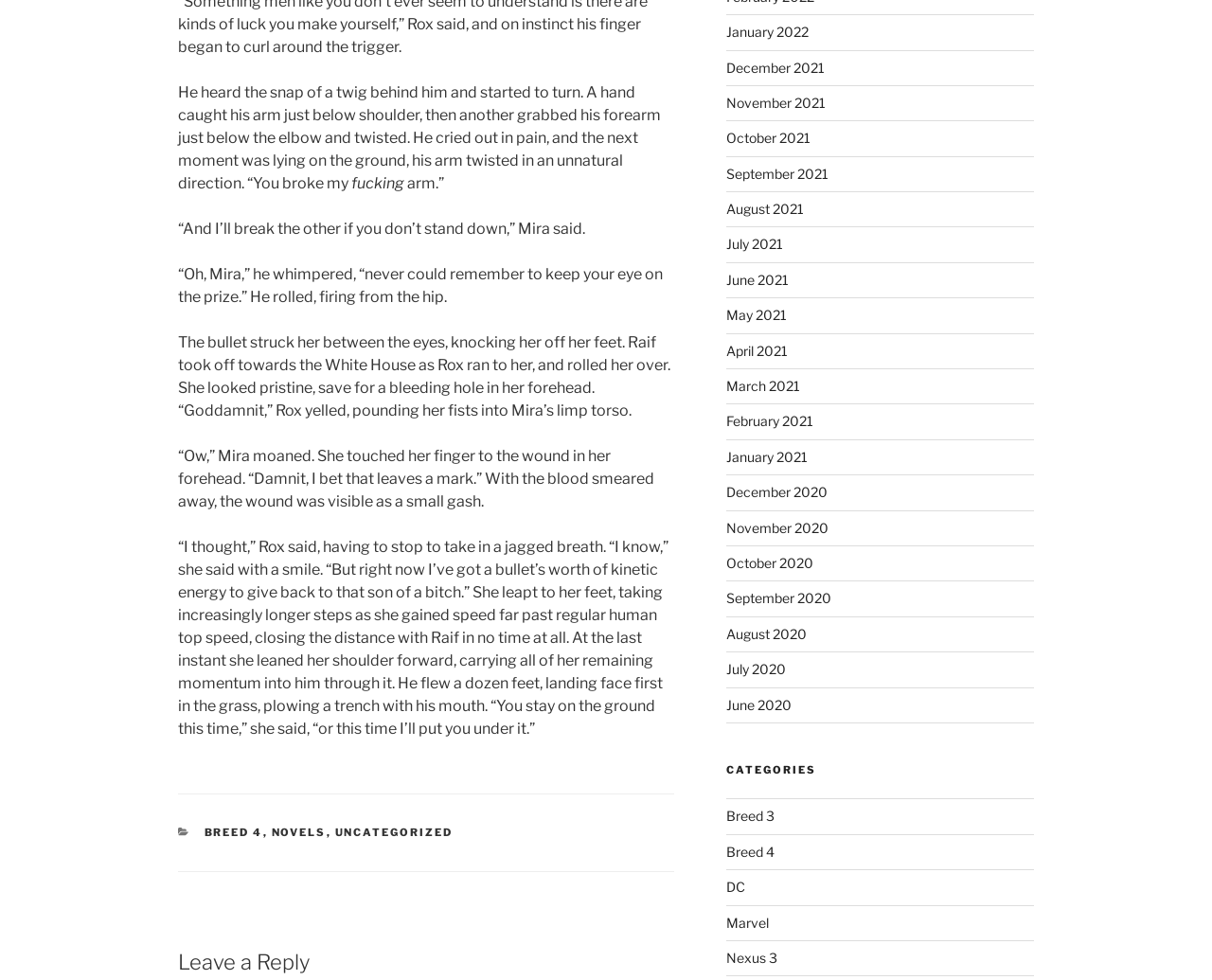Provide a brief response to the question below using a single word or phrase: 
How many links are in the footer?

5